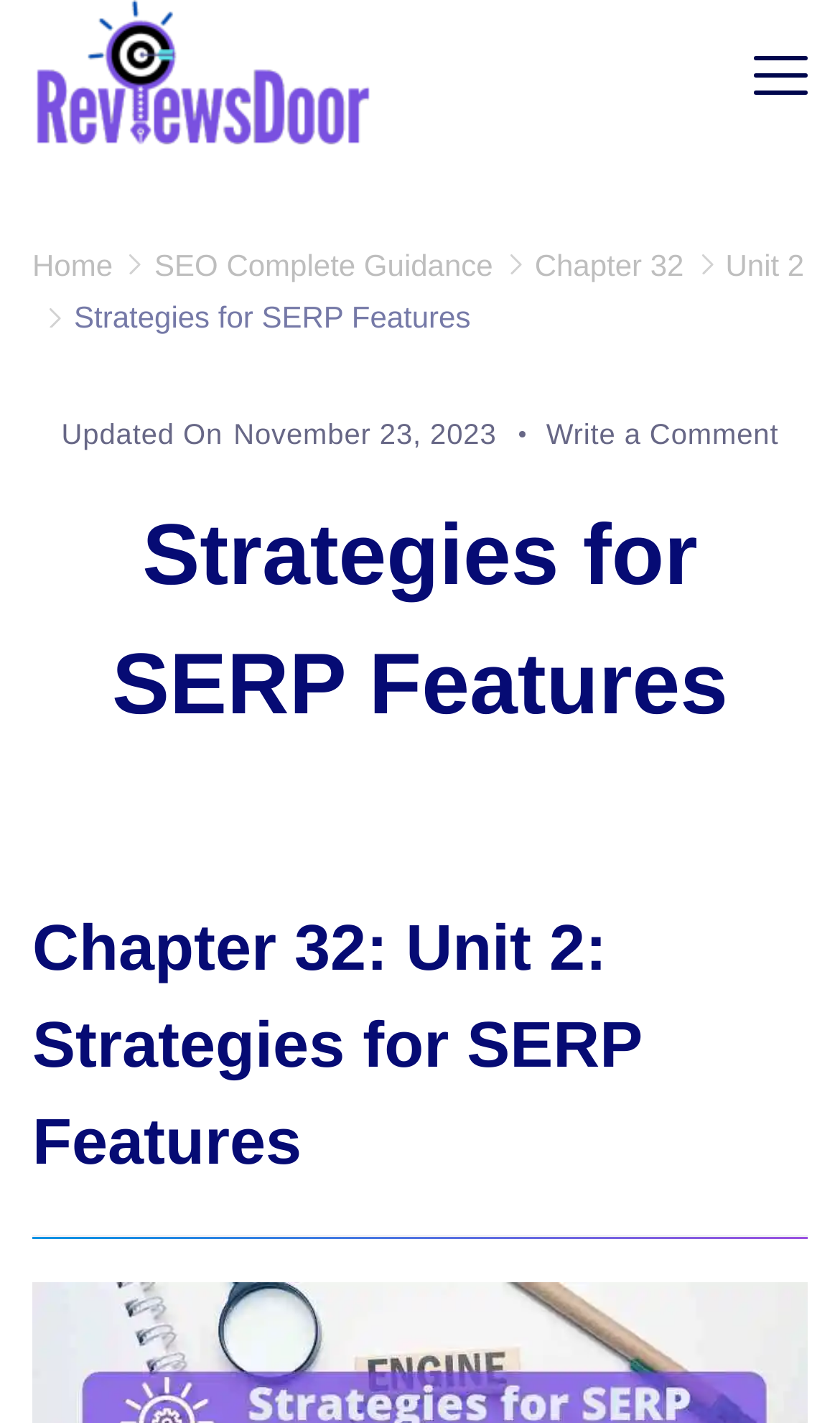Extract the text of the main heading from the webpage.

Strategies for SERP Features